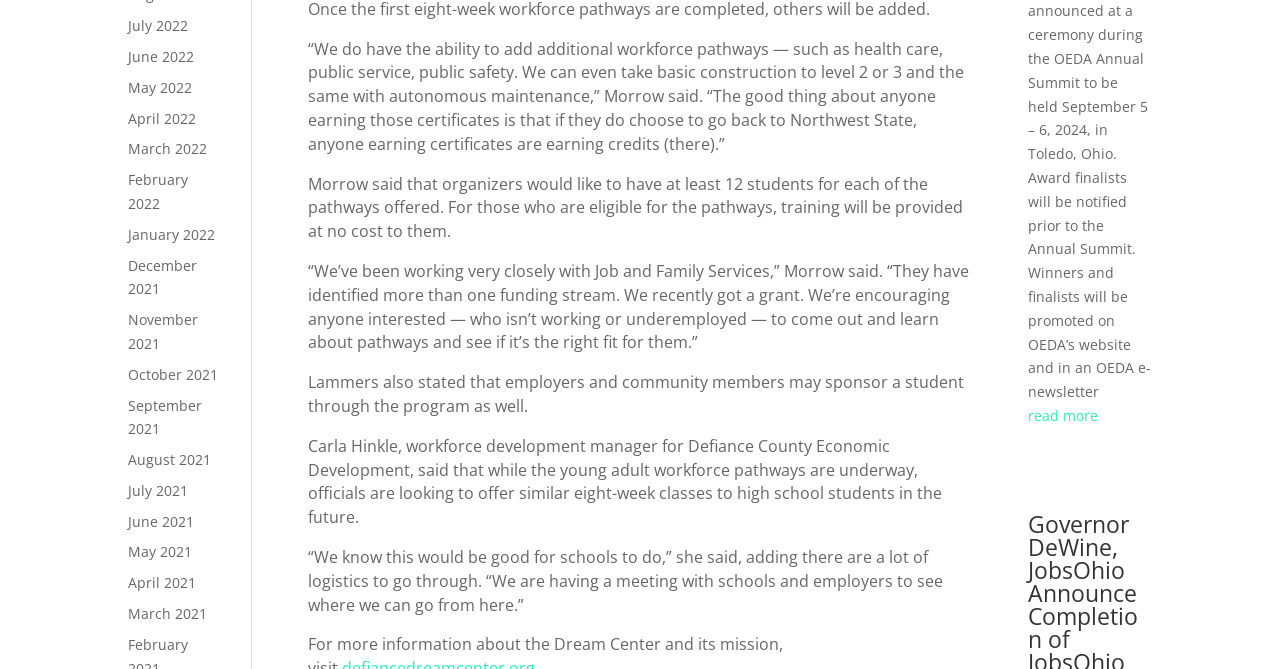Based on the image, provide a detailed response to the question:
What is the earliest month mentioned?

I looked at the list of links on the webpage and found the earliest month mentioned, which is December 2021.